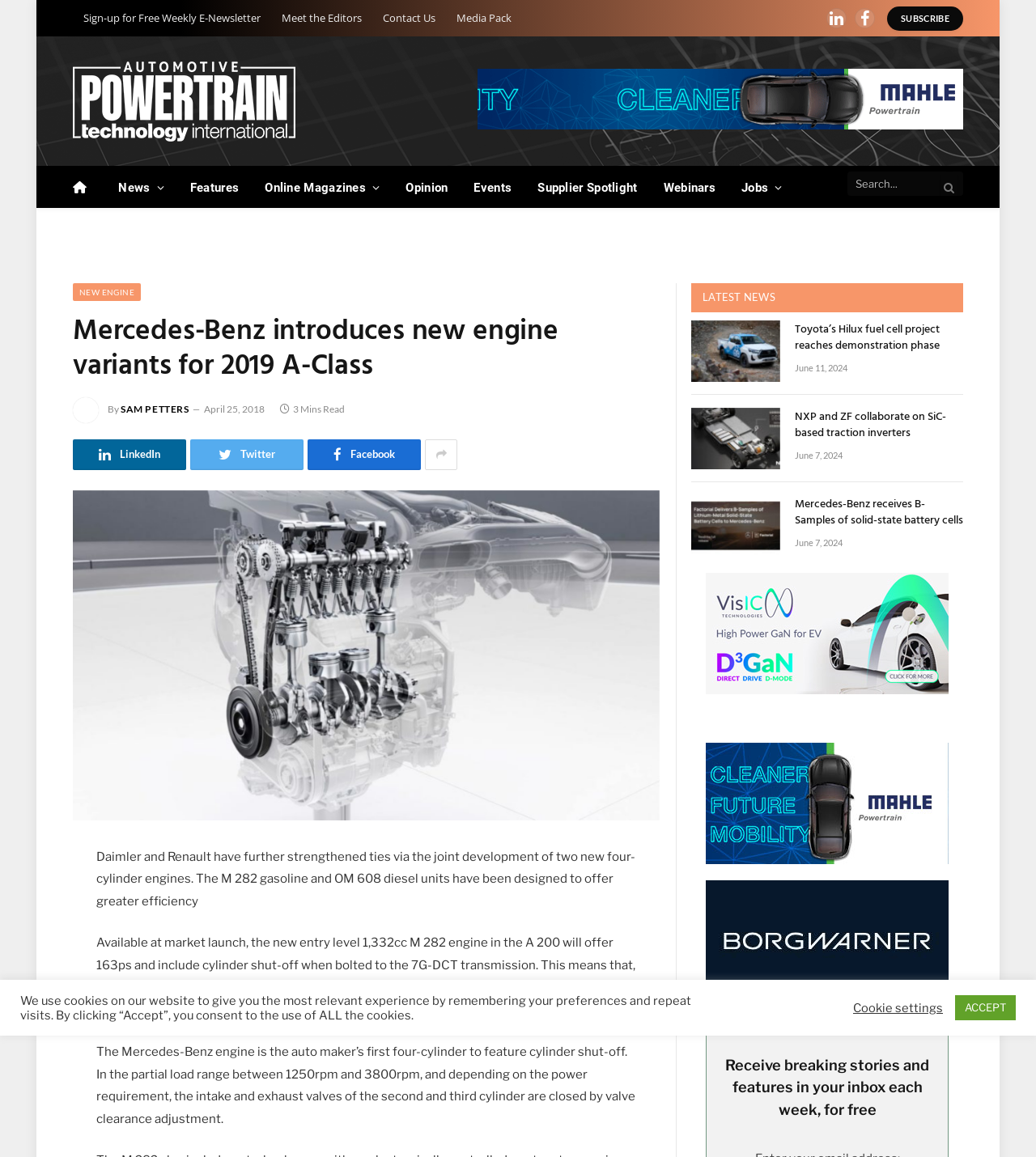Using the information from the screenshot, answer the following question thoroughly:
What is the topic of the latest news section?

I found the answer by looking at the latest news section, where it says 'Toyota’s Hilux fuel cell project reaches demonstration phase'. The topic of the latest news section is 'Toyota's Hilux fuel cell project'.